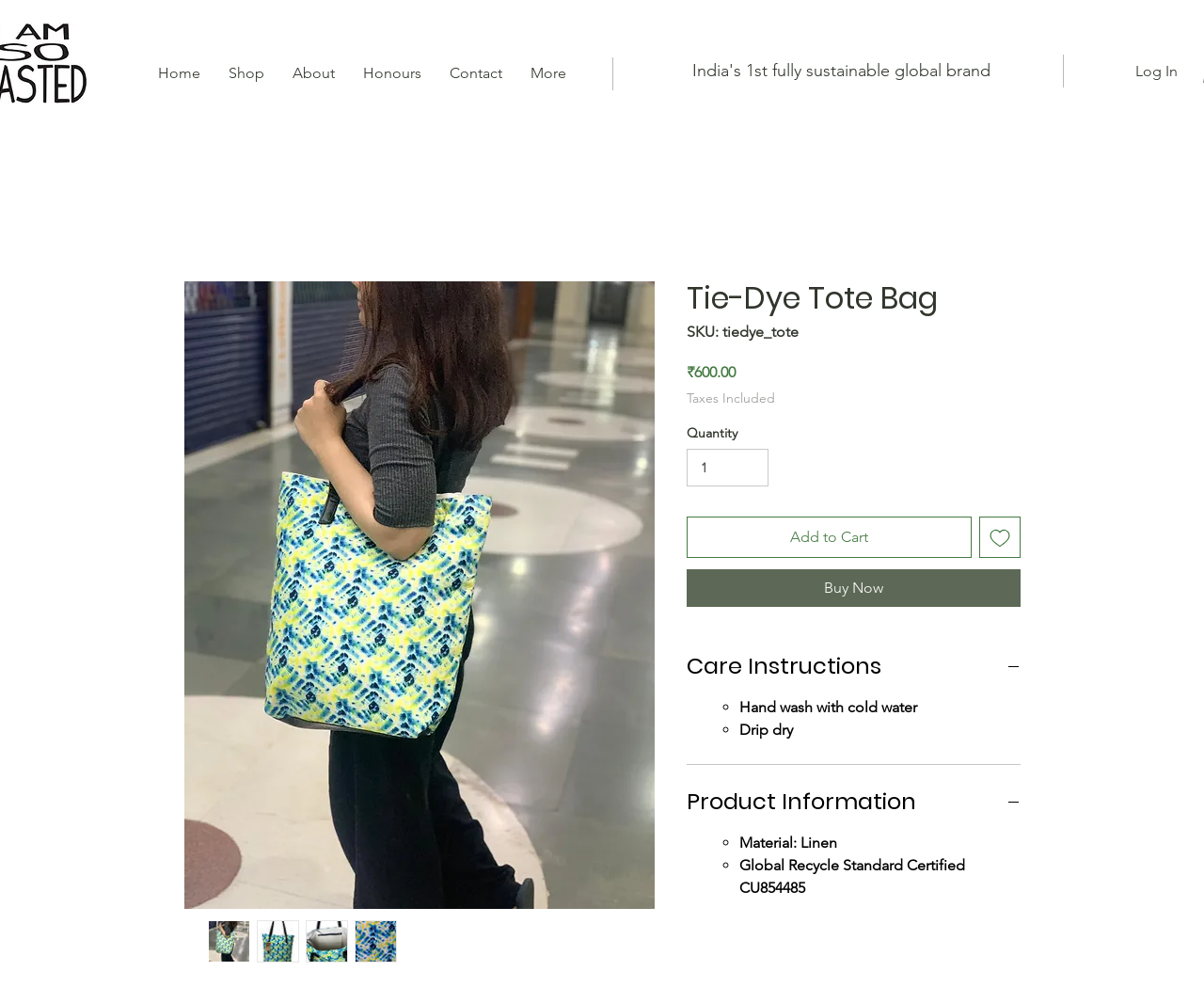Given the element description, predict the bounding box coordinates in the format (top-left x, top-left y, bottom-right x, bottom-right y). Make sure all values are between 0 and 1. Here is the element description: alt="Thumbnail: Tie-Dye Tote Bag"

[0.254, 0.932, 0.289, 0.975]